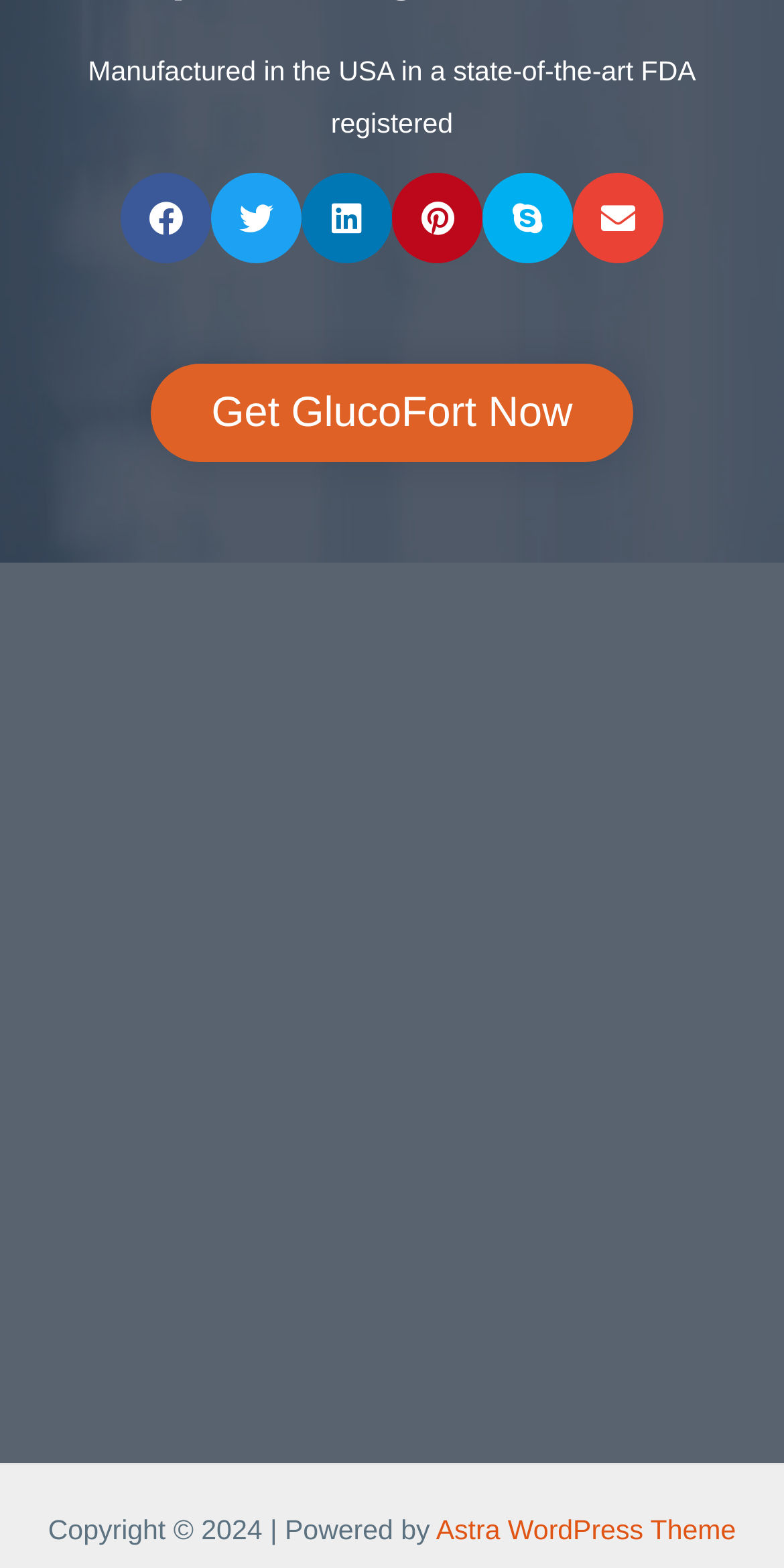Answer the question briefly using a single word or phrase: 
How many iframe elements are there on the webpage?

1